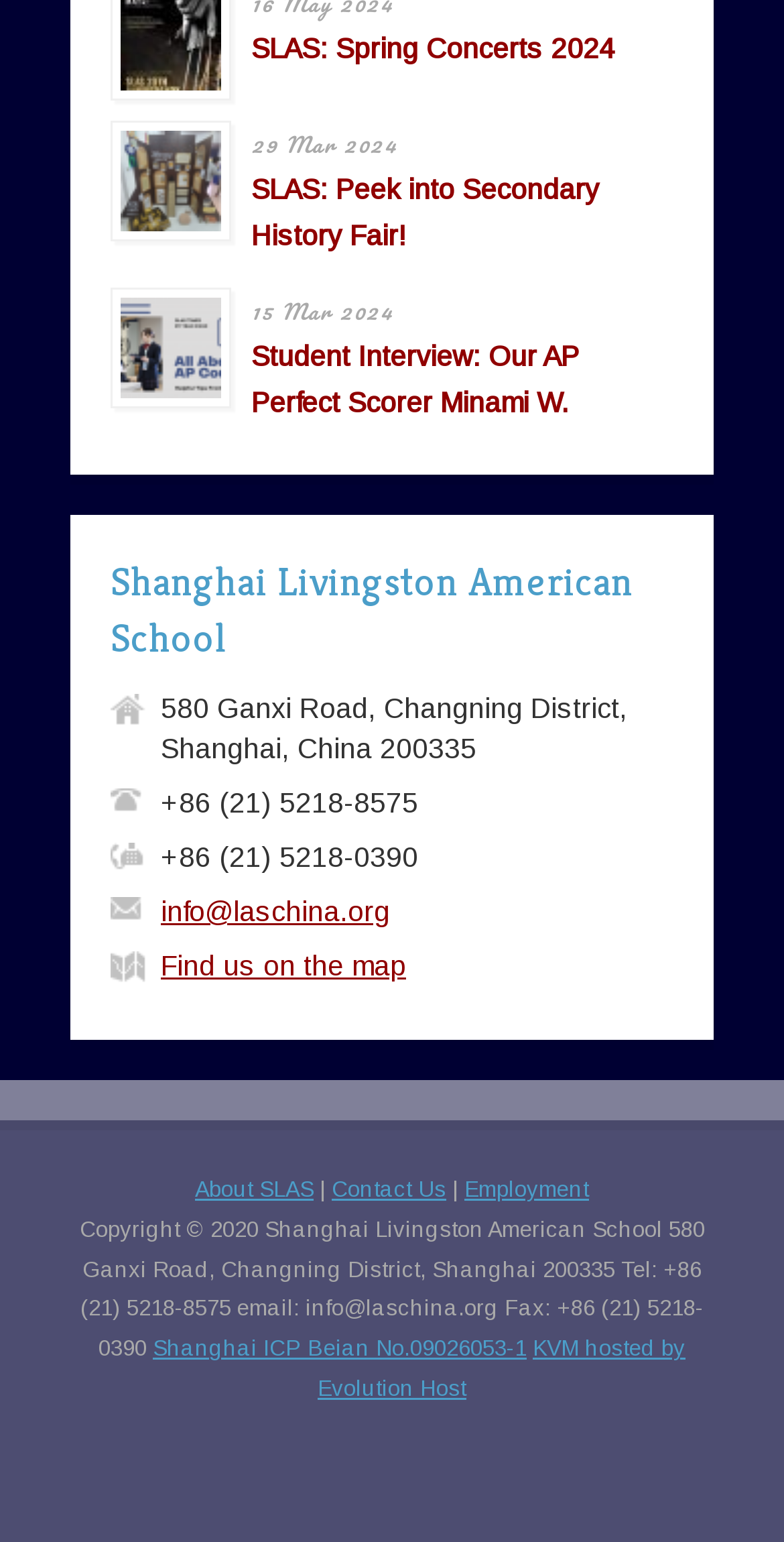Please examine the image and provide a detailed answer to the question: What is the address of the school?

The address of the school can be found in the static text element located below the school's name, which reads '580 Ganxi Road, Changning District, Shanghai, China 200335'.